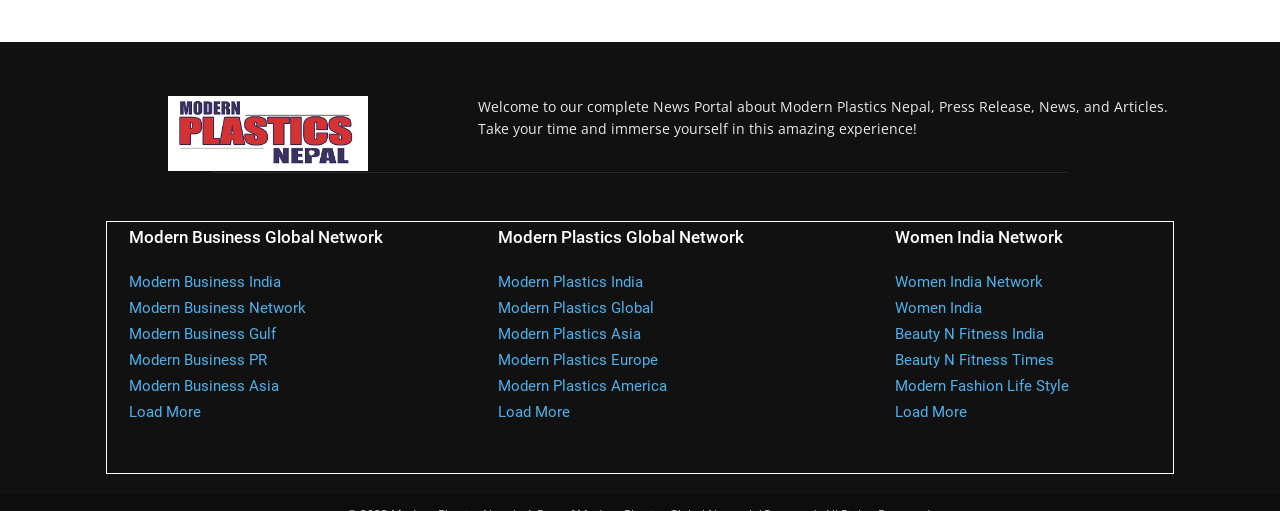Highlight the bounding box coordinates of the element that should be clicked to carry out the following instruction: "Click the 'Modern Business India' link". The coordinates must be given as four float numbers ranging from 0 to 1, i.e., [left, top, right, bottom].

[0.101, 0.489, 0.22, 0.525]